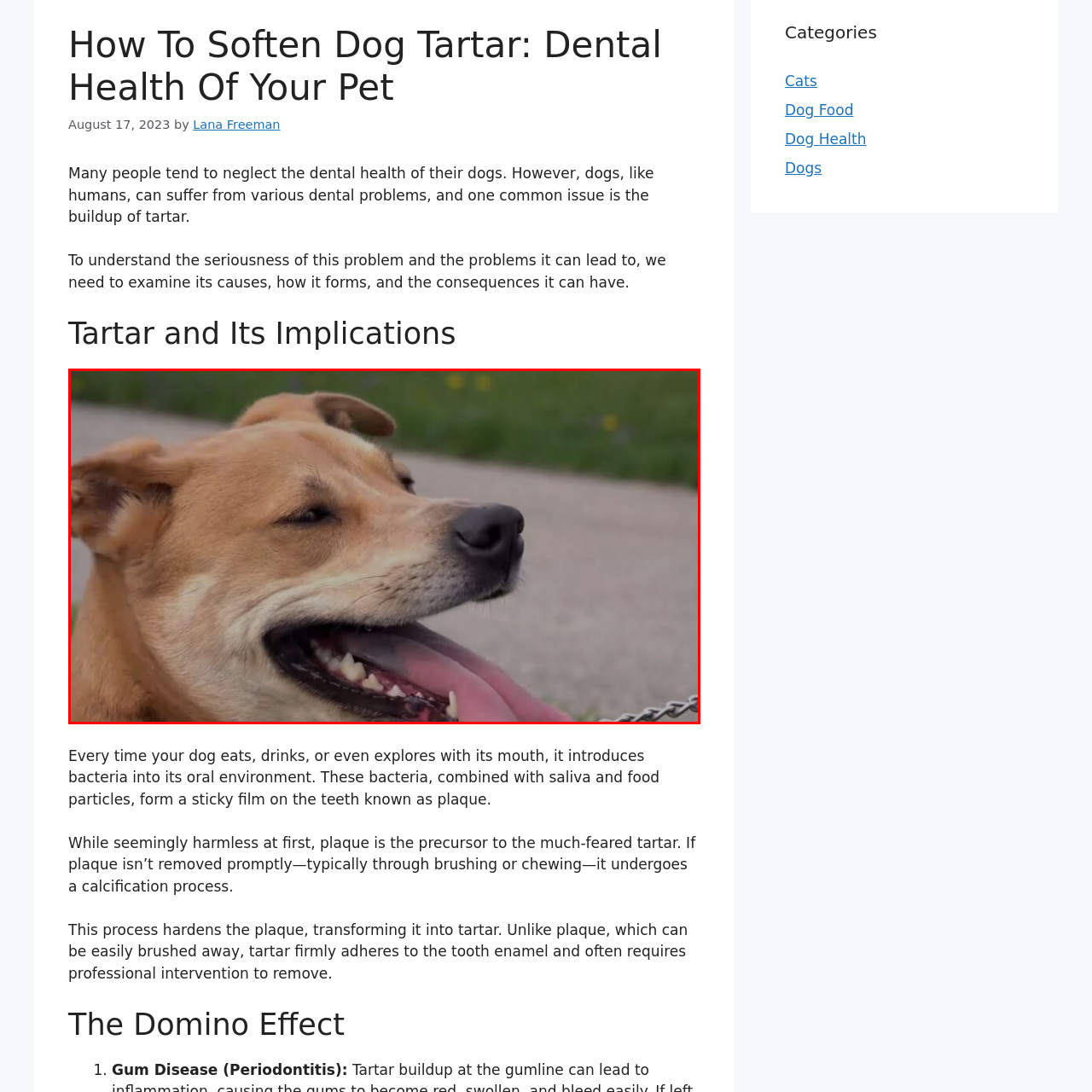Detail the visual elements present in the red-framed section of the image.

This image features a close-up of a cheerful, light-brown dog with a broad smile and a relaxed expression. Its tongue hangs out playfully, suggesting the dog is enjoying a moment outdoors. The background shows a grassy setting, likely in a park, which complements the dog's vibrant demeanor. This visual ties into the article focused on dog dental health, emphasizing the importance of proper care to prevent issues such as tartar buildup, which can lead to problems like bad breath. The dog's evident happiness serves as a reminder of the joy that comes from a healthy pet lifestyle.